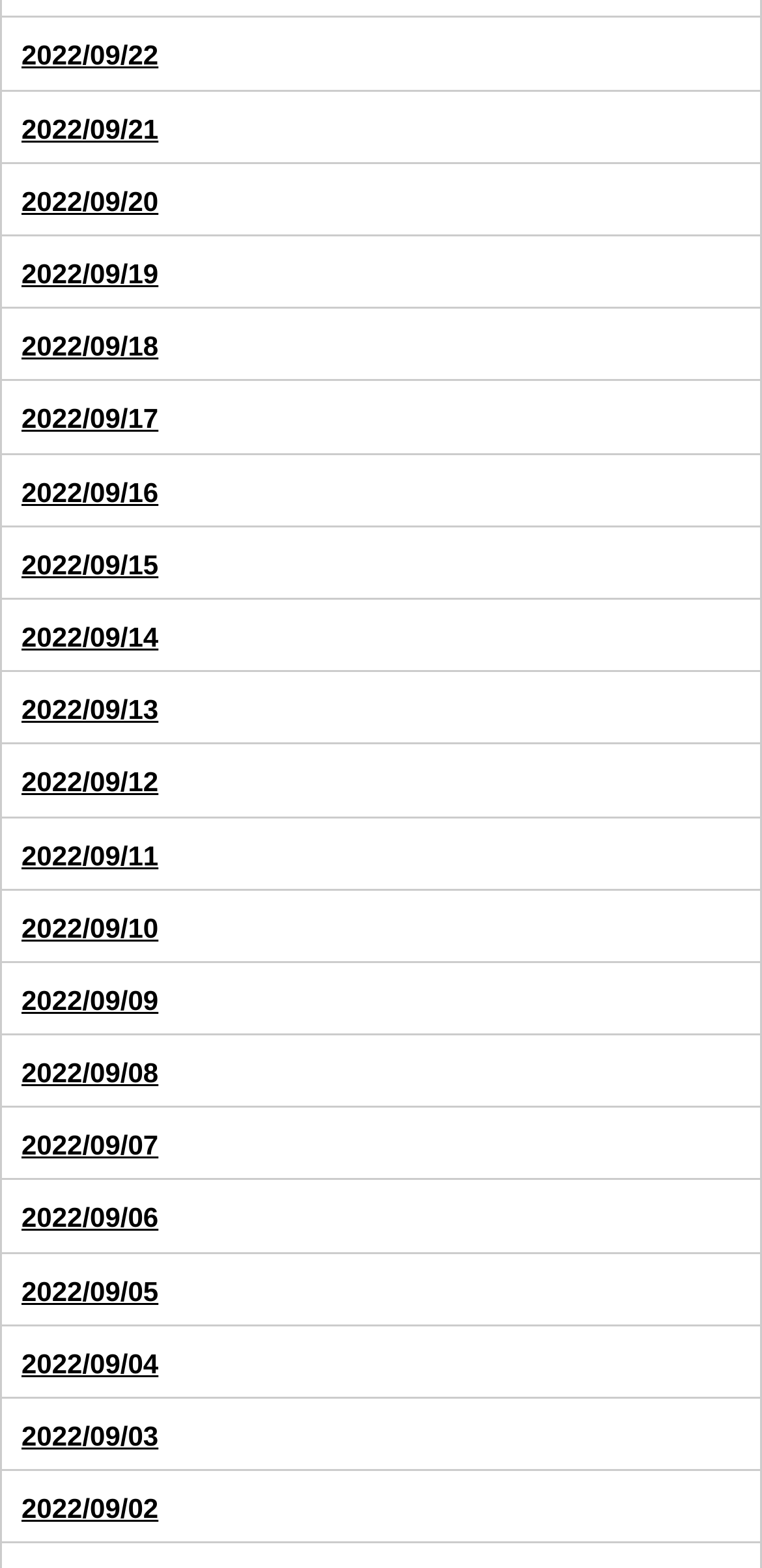How many dates are listed?
Respond with a short answer, either a single word or a phrase, based on the image.

30